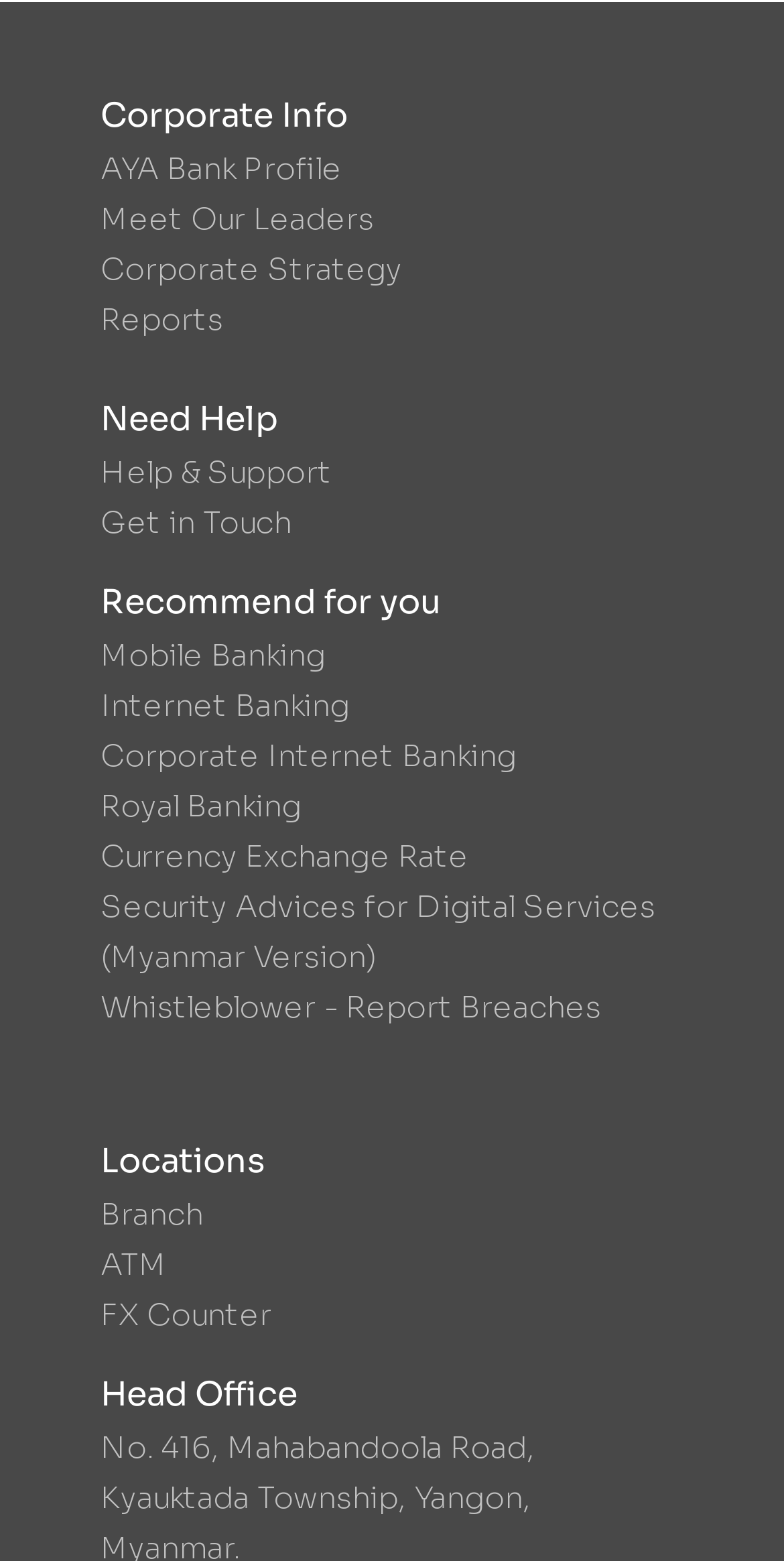Locate the bounding box coordinates of the area to click to fulfill this instruction: "View Currency Exchange Rate". The bounding box should be presented as four float numbers between 0 and 1, in the order [left, top, right, bottom].

[0.128, 0.532, 0.872, 0.564]